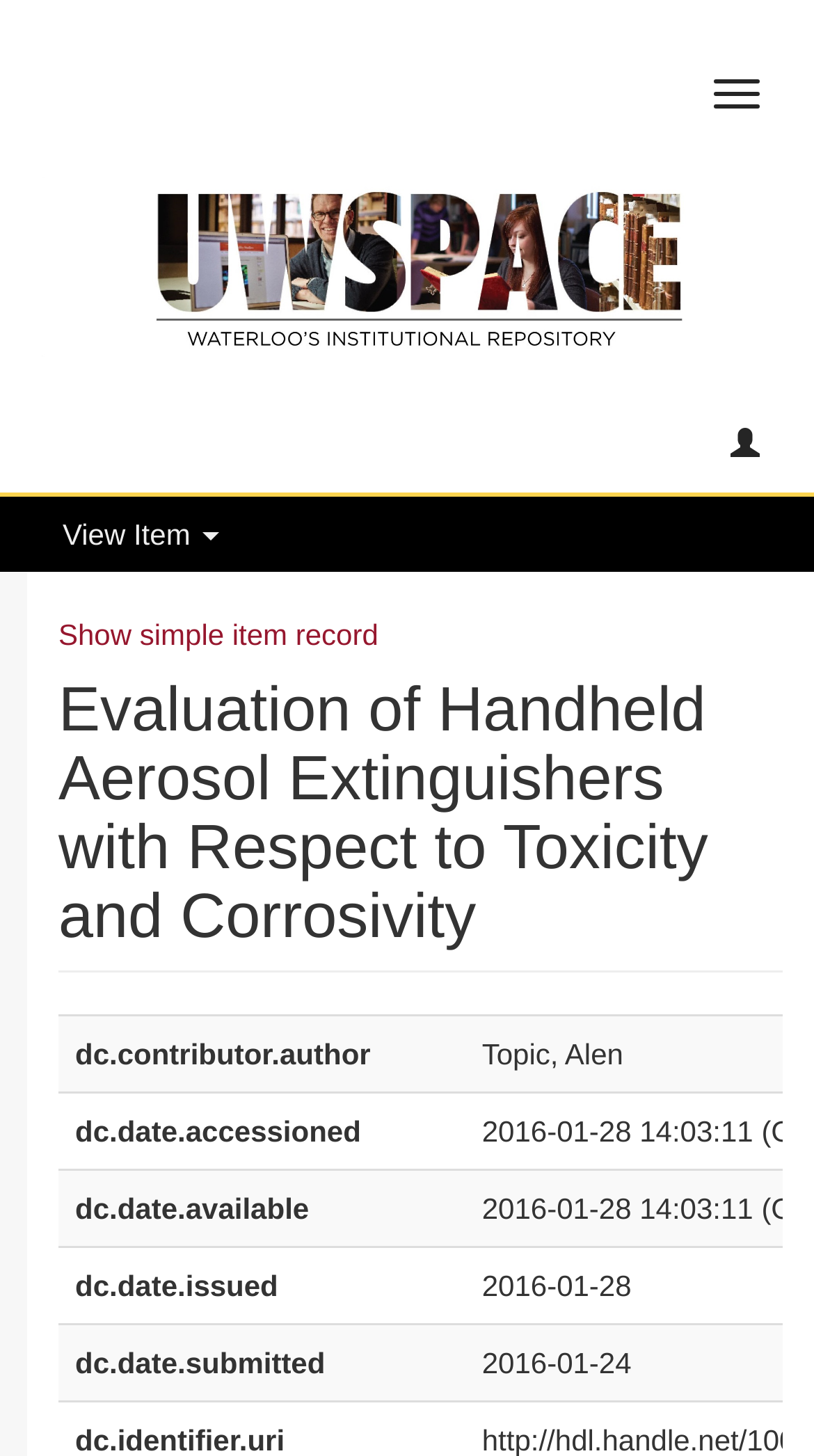Bounding box coordinates are given in the format (top-left x, top-left y, bottom-right x, bottom-right y). All values should be floating point numbers between 0 and 1. Provide the bounding box coordinate for the UI element described as: Show simple item record

[0.072, 0.424, 0.465, 0.447]